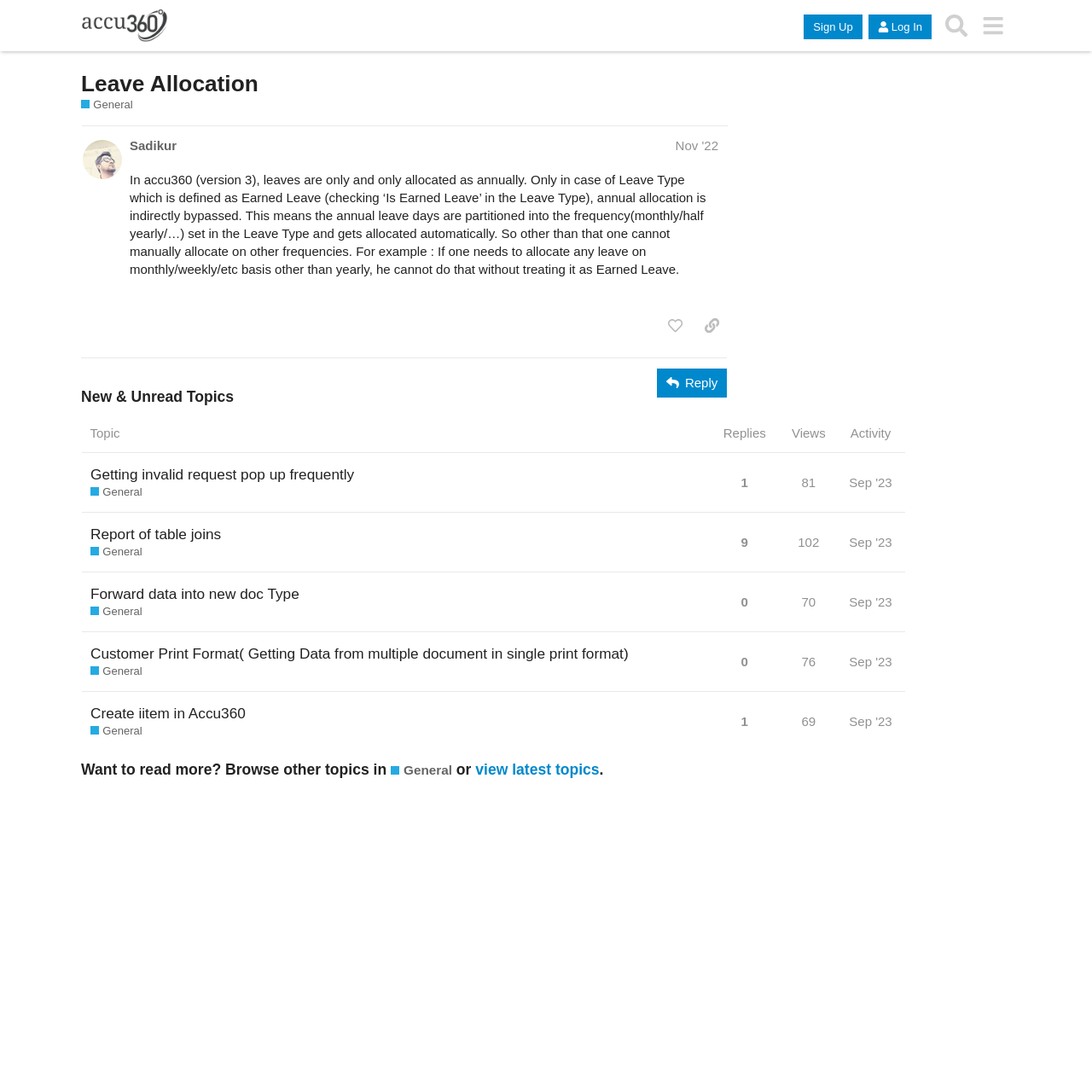Elaborate on the webpage's design and content in a detailed caption.

This webpage is about Leave Allocation in ACCU360 ERP. At the top, there is a header section with a logo and a few buttons, including "Sign Up", "Log In", "Search", and a menu button. Below the header, there is a heading that reads "Leave Allocation" with a link to the same page. 

On the left side, there is a section with a heading "New & Unread Topics" and a table below it. The table has four columns: "Topic", "Replies", "Views", and "Activity". There are four rows in the table, each representing a different topic. Each topic has a heading, a link to the topic category, and information about the number of replies, views, and activity.

On the right side, there is a post from a user named Sadikur, dated November 22, 2022. The post discusses how leaves are allocated in ACCU360 ERP, specifically that they are only allocated annually, except for Earned Leave. There are buttons to "like this post" and "share a link to this post" below the post. 

Below the post, there is a "Reply" button and an image.